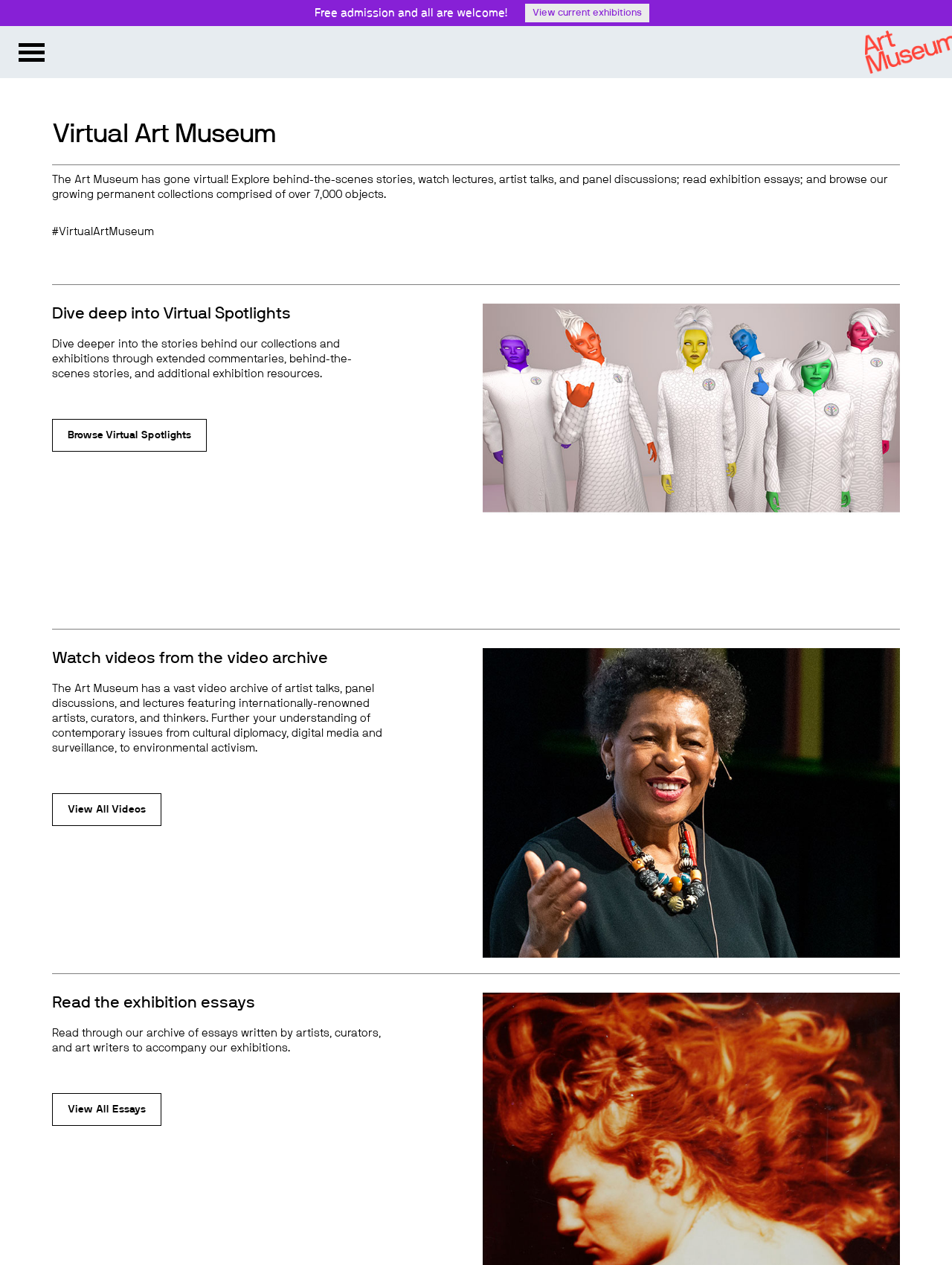What is the admission policy of the Virtual Art Museum?
Give a single word or phrase answer based on the content of the image.

Free admission